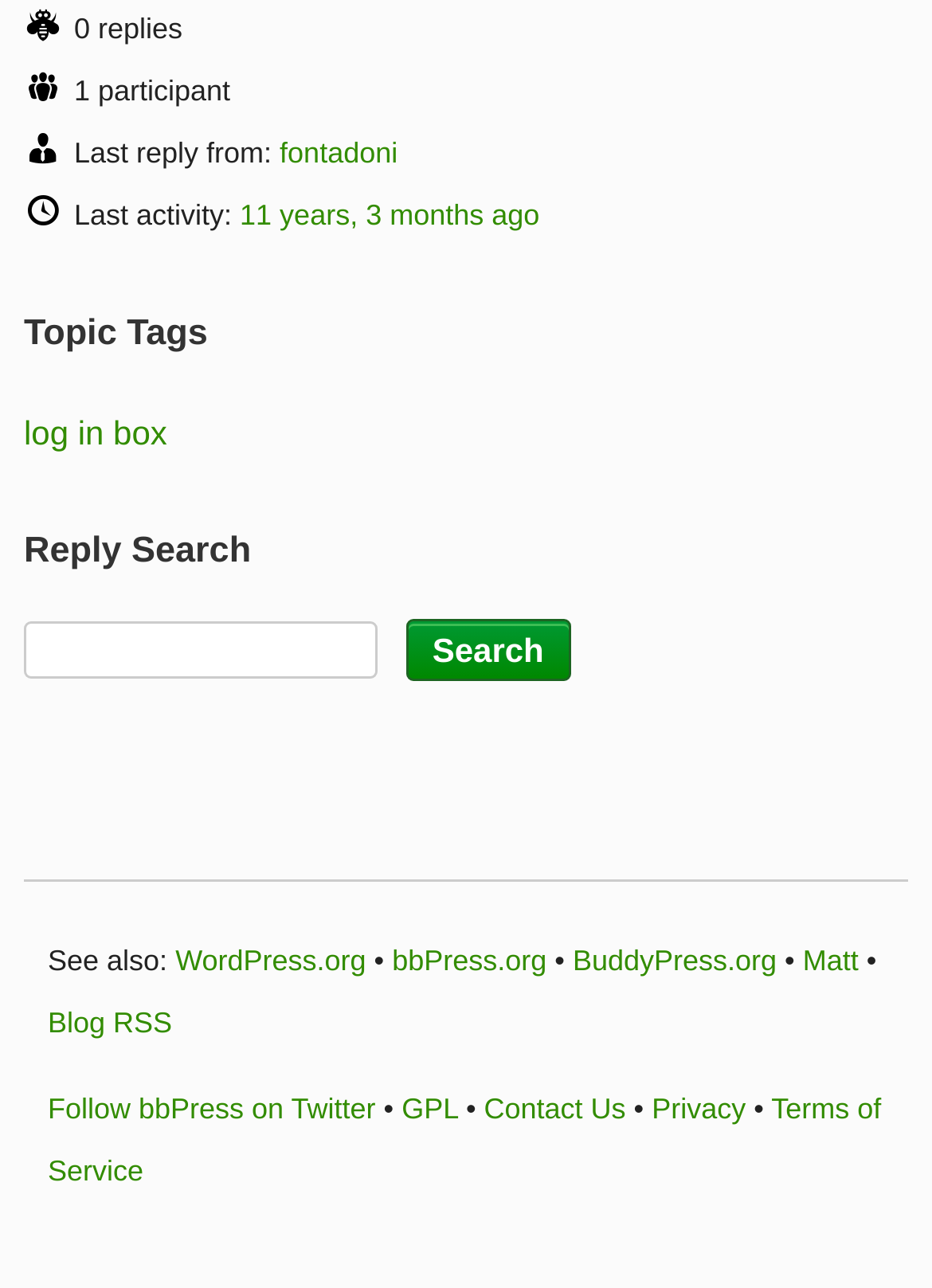Please determine the bounding box coordinates of the element's region to click for the following instruction: "Visit WordPress.org".

[0.188, 0.732, 0.393, 0.758]